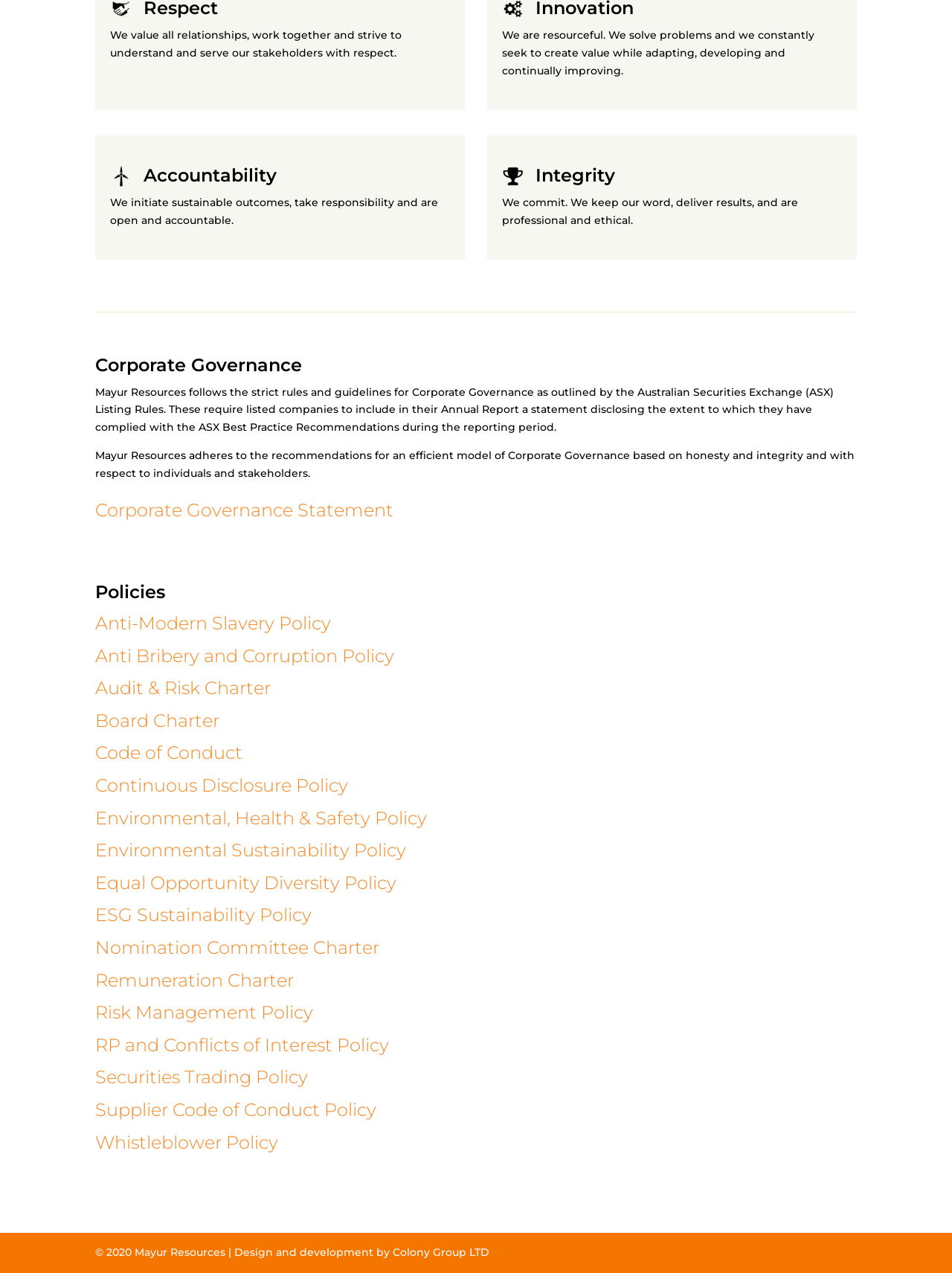Examine the screenshot and answer the question in as much detail as possible: What is the name of the company that designed this webpage?

The name of the company that designed this webpage is mentioned in the static text element at the bottom of the webpage, which states 'Design and development by Colony Group LTD'.